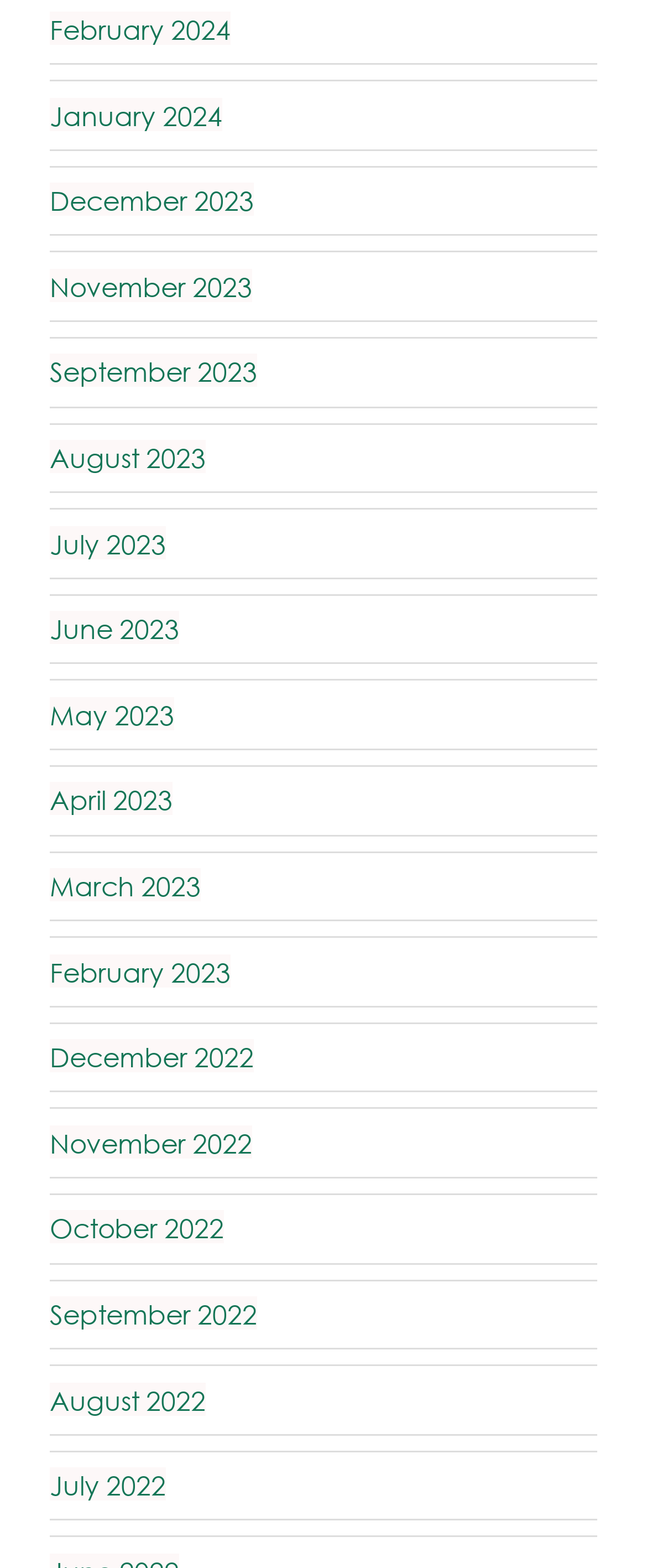Can you find the bounding box coordinates for the element that needs to be clicked to execute this instruction: "view February 2024"? The coordinates should be given as four float numbers between 0 and 1, i.e., [left, top, right, bottom].

[0.077, 0.008, 0.356, 0.03]